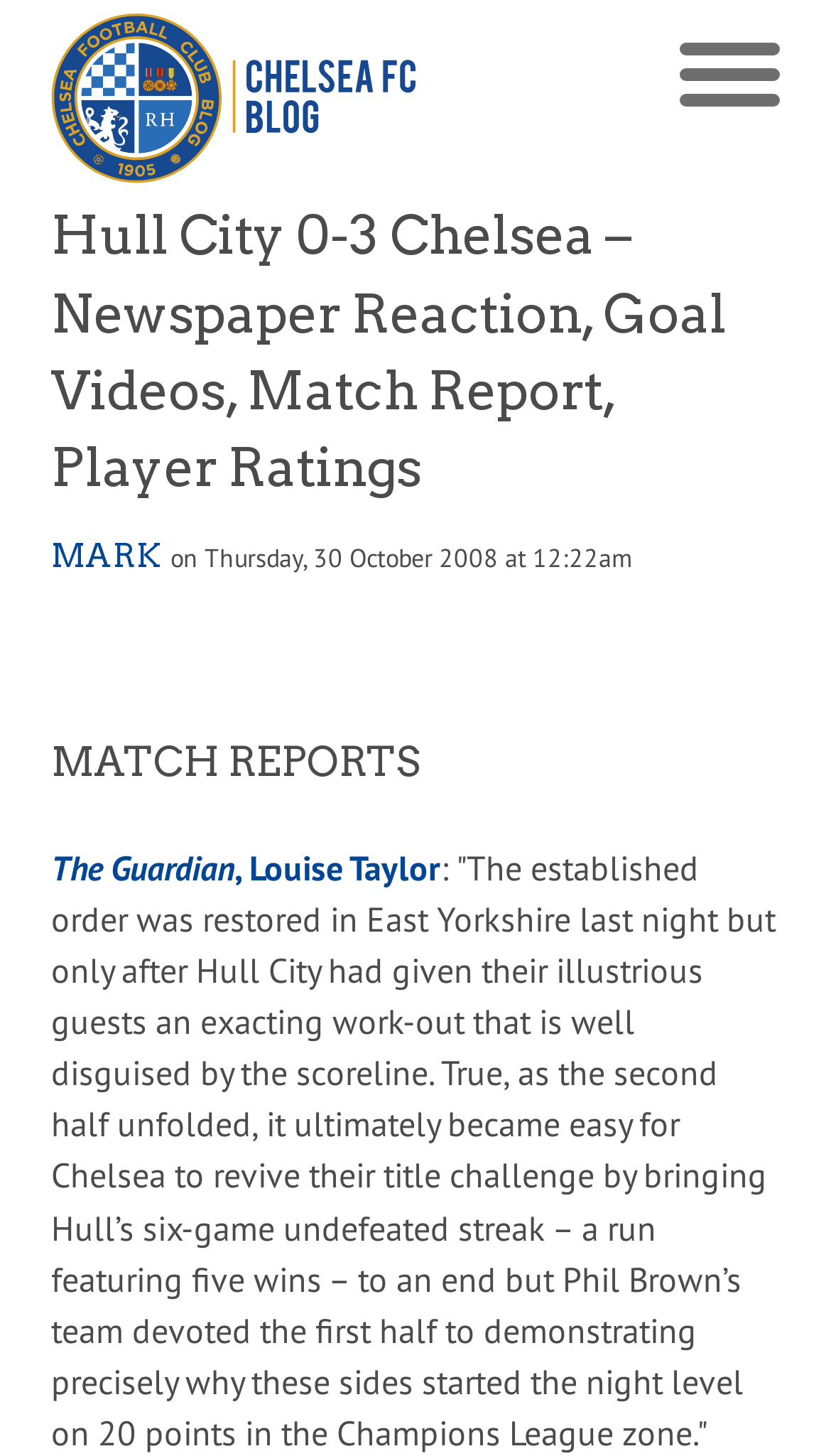What is the current undefeated streak of Hull City? Look at the image and give a one-word or short phrase answer.

Six games